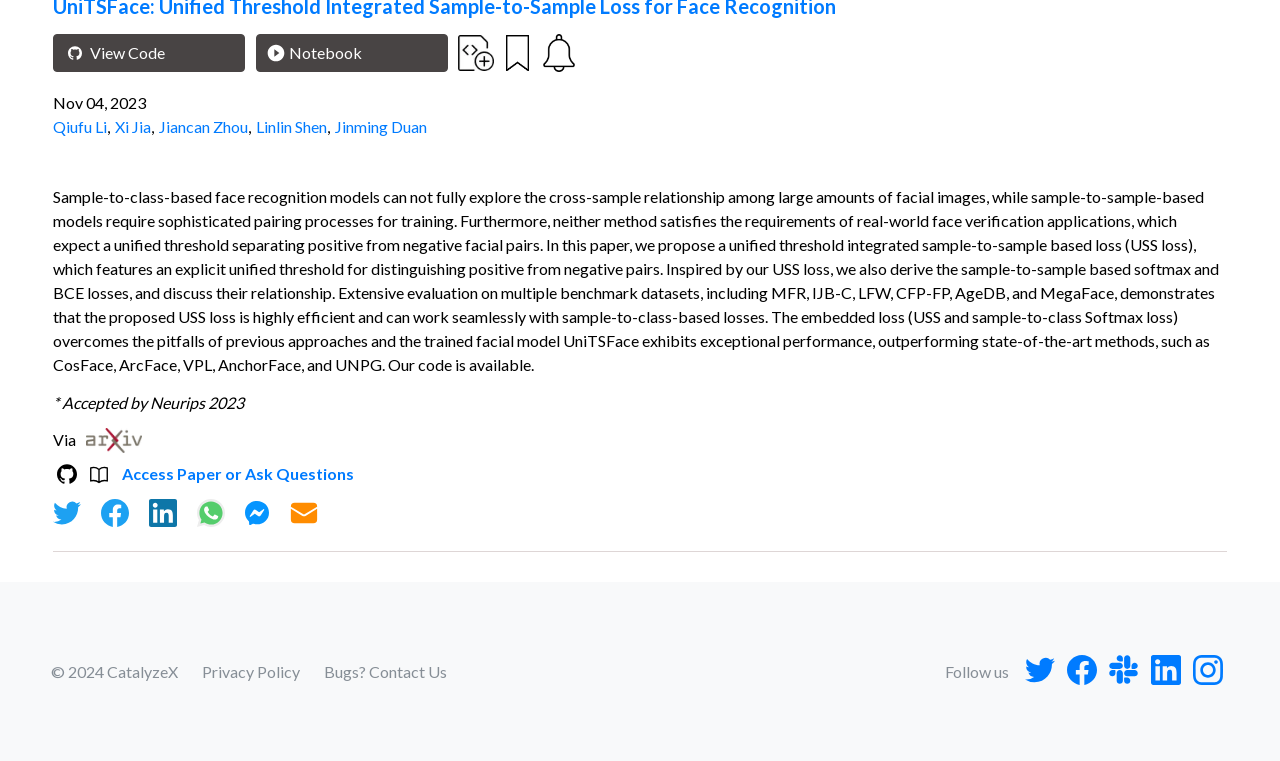What is the date of the paper?
Based on the image, answer the question with as much detail as possible.

I found the date of the paper by looking at the static text element that says 'Nov 04, 2023'.